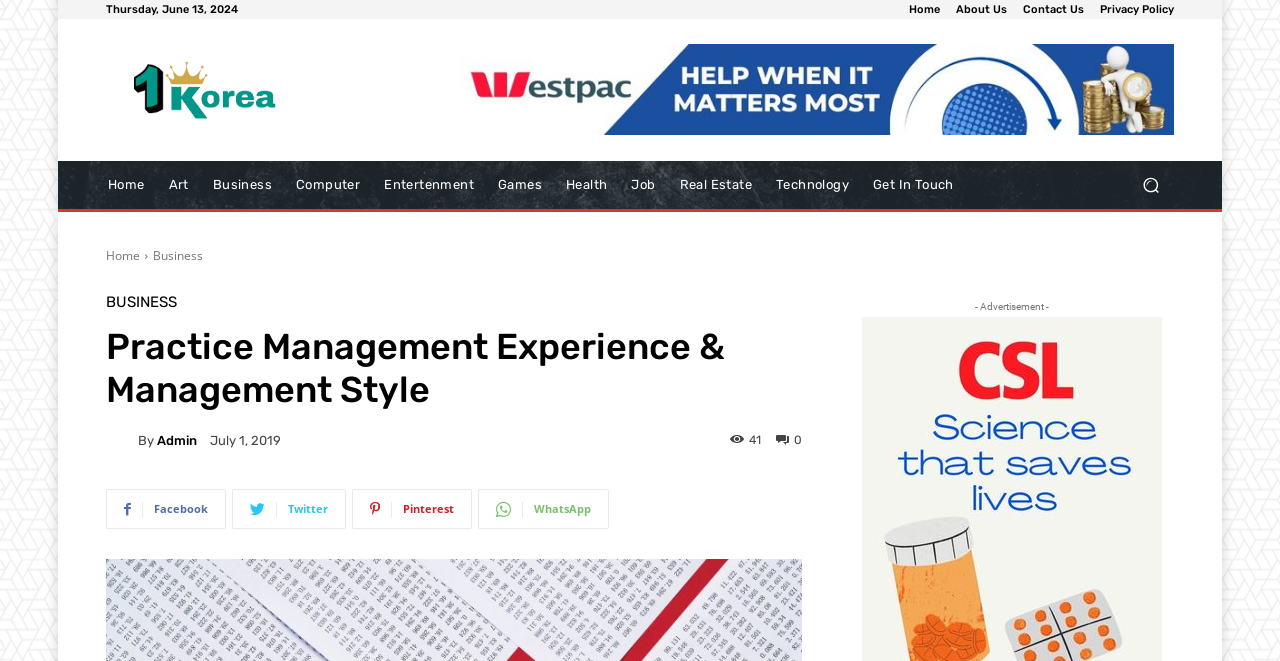What is the logo image located at?
Using the image, provide a detailed and thorough answer to the question.

I found the logo image by looking at the image element with the description 'Logo' at the top left of the page, which has a bounding box coordinate of [0.083, 0.093, 0.307, 0.18].